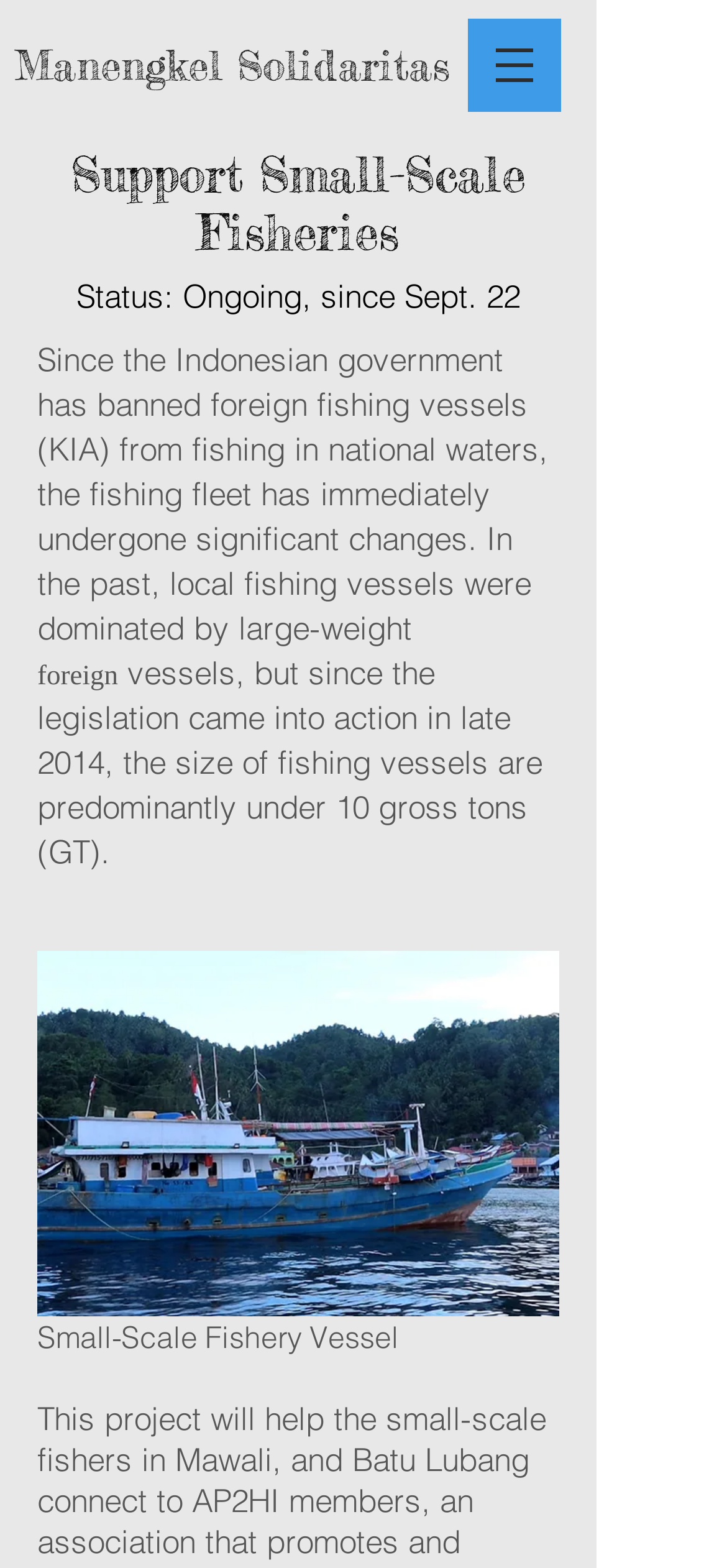Please provide a comprehensive answer to the question based on the screenshot: What is the main topic of the webpage?

The main topic of the webpage can be inferred from the heading 'Support Small-Scale Fisheries' and the text that follows, which discusses the changes in the fishing fleet and the dominance of small-scale fishery vessels.